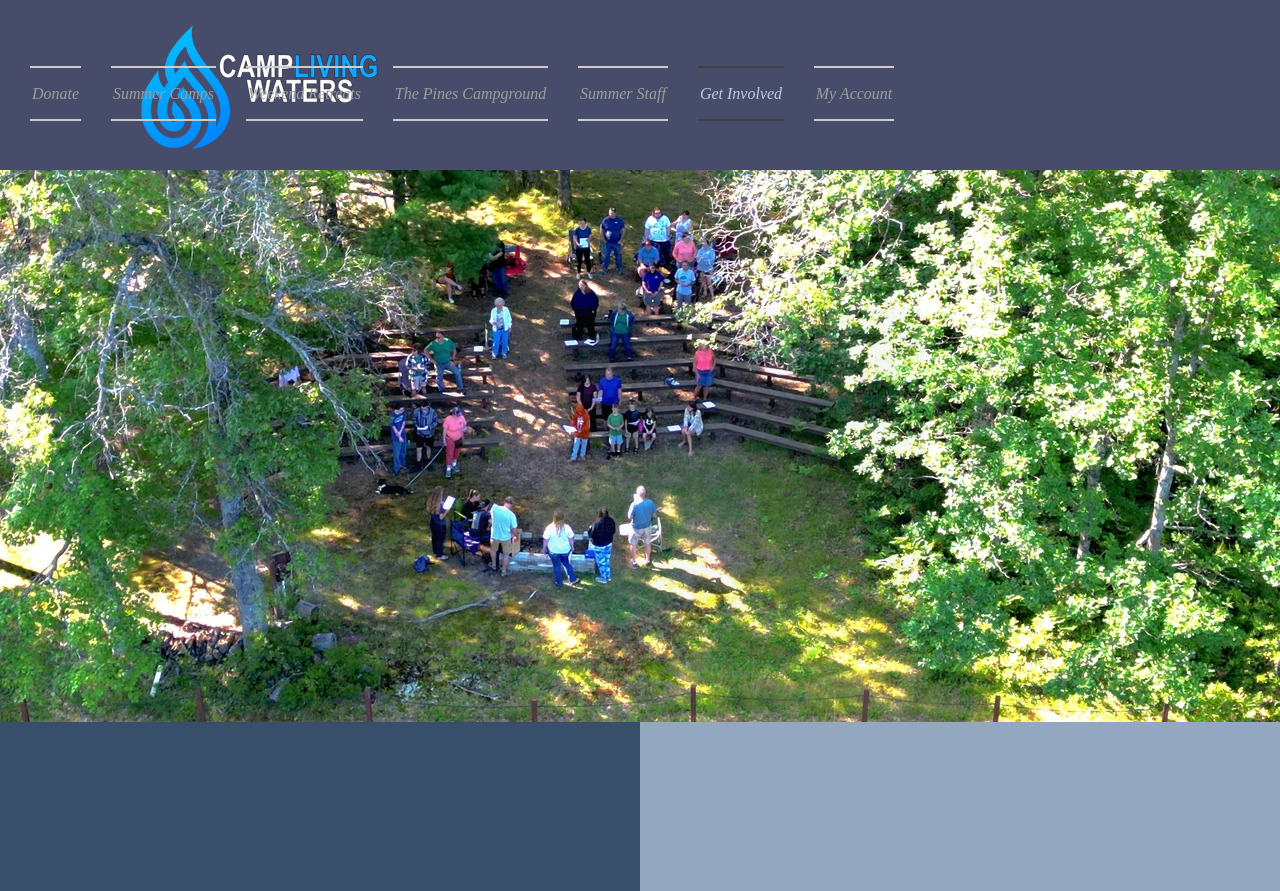What is the purpose of Camp Living Waters?
Based on the visual, give a brief answer using one word or a short phrase.

Serving Jesus Christ